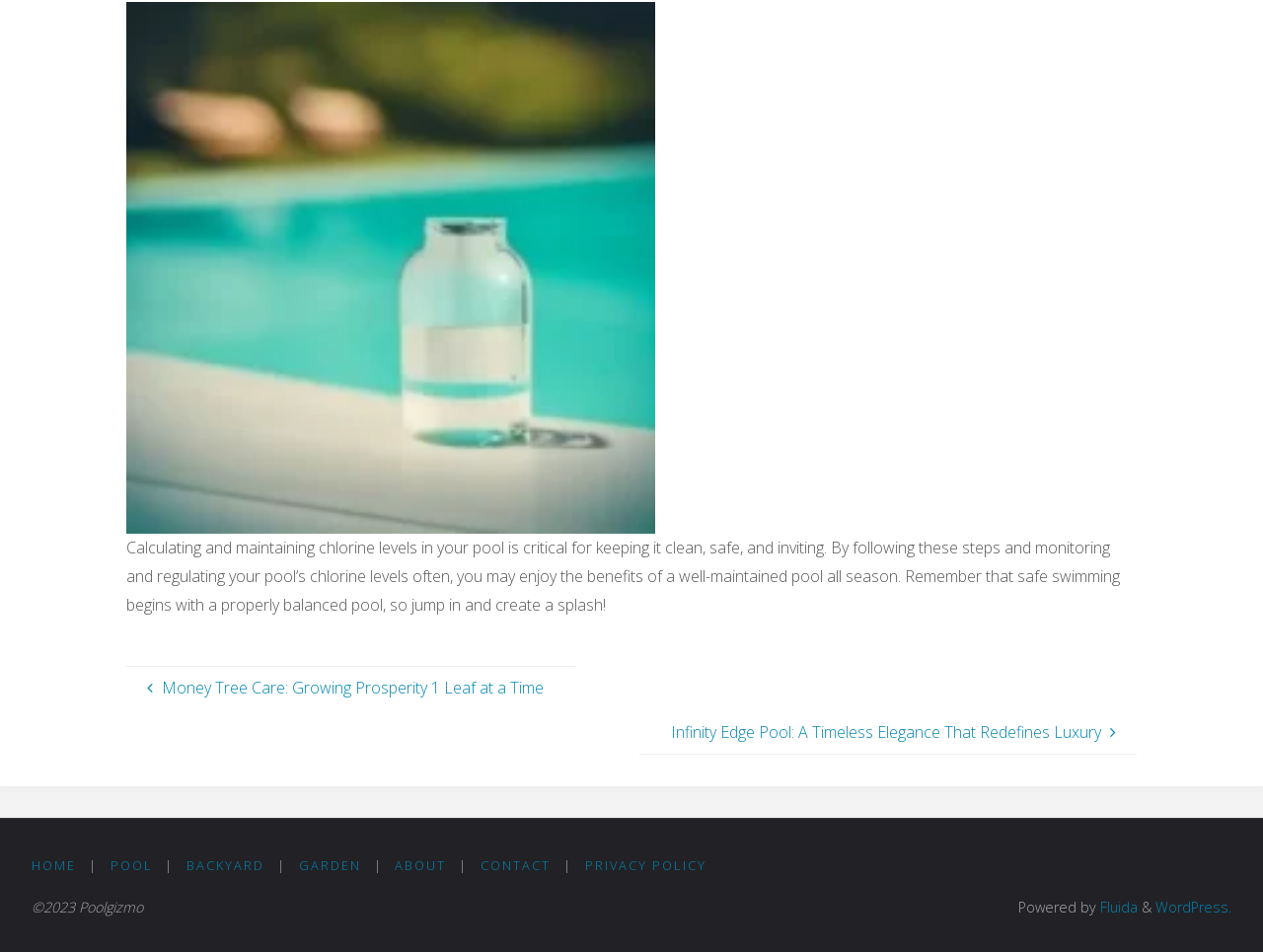What are the main sections of the website?
Use the image to answer the question with a single word or phrase.

HOME, POOL, BACKYARD, GARDEN, ABOUT, CONTACT